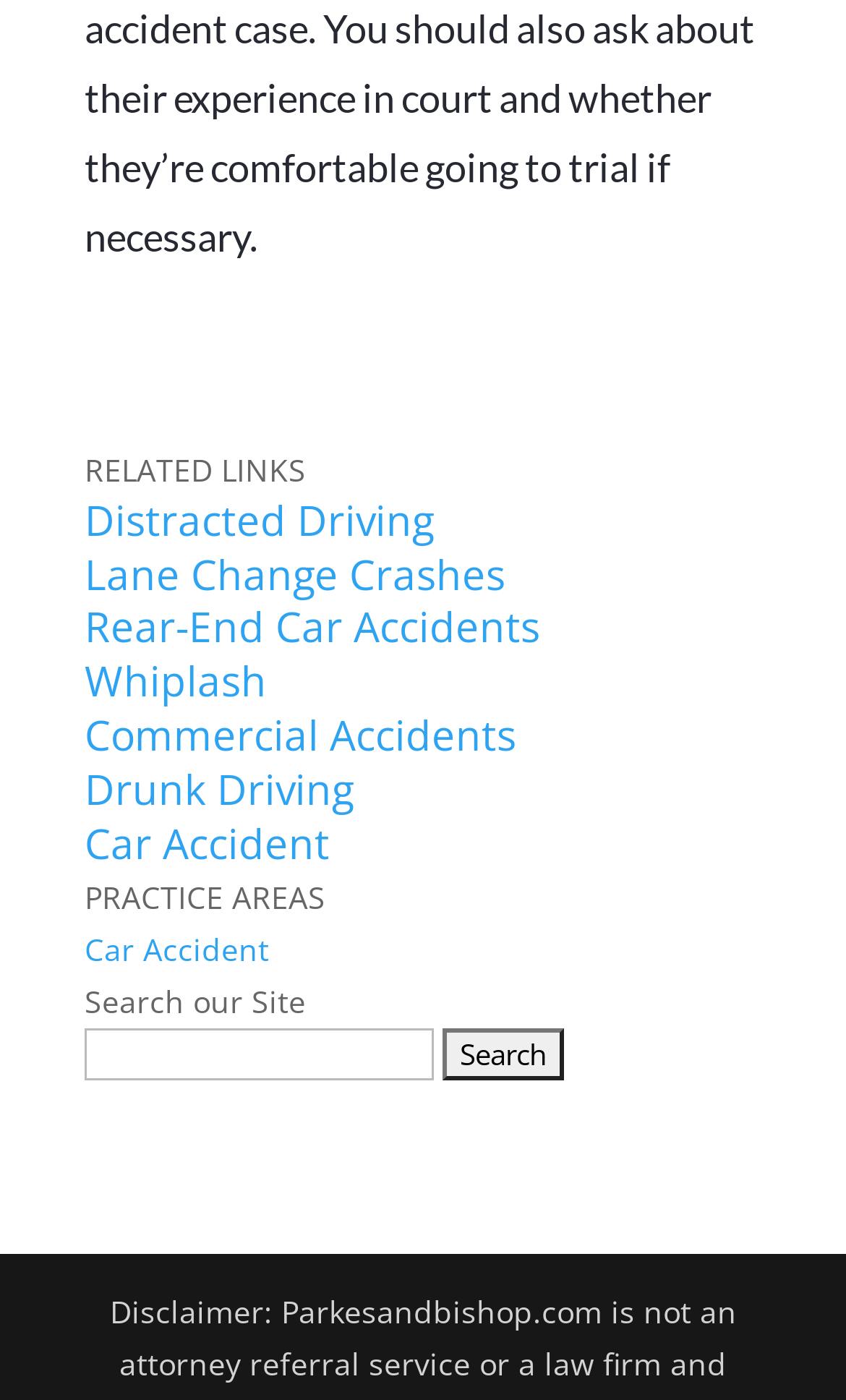Answer the following query with a single word or phrase:
How many links are under 'RELATED LINKS'?

7